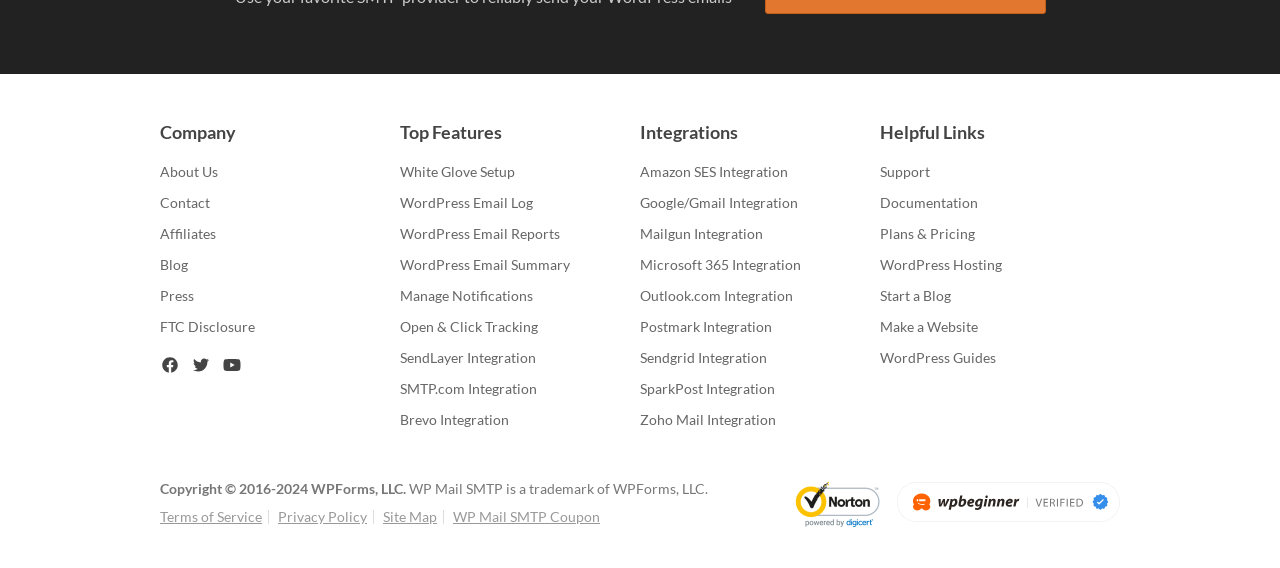Given the webpage screenshot and the description, determine the bounding box coordinates (top-left x, top-left y, bottom-right x, bottom-right y) that define the location of the UI element matching this description: Terms of Service

[0.125, 0.895, 0.205, 0.925]